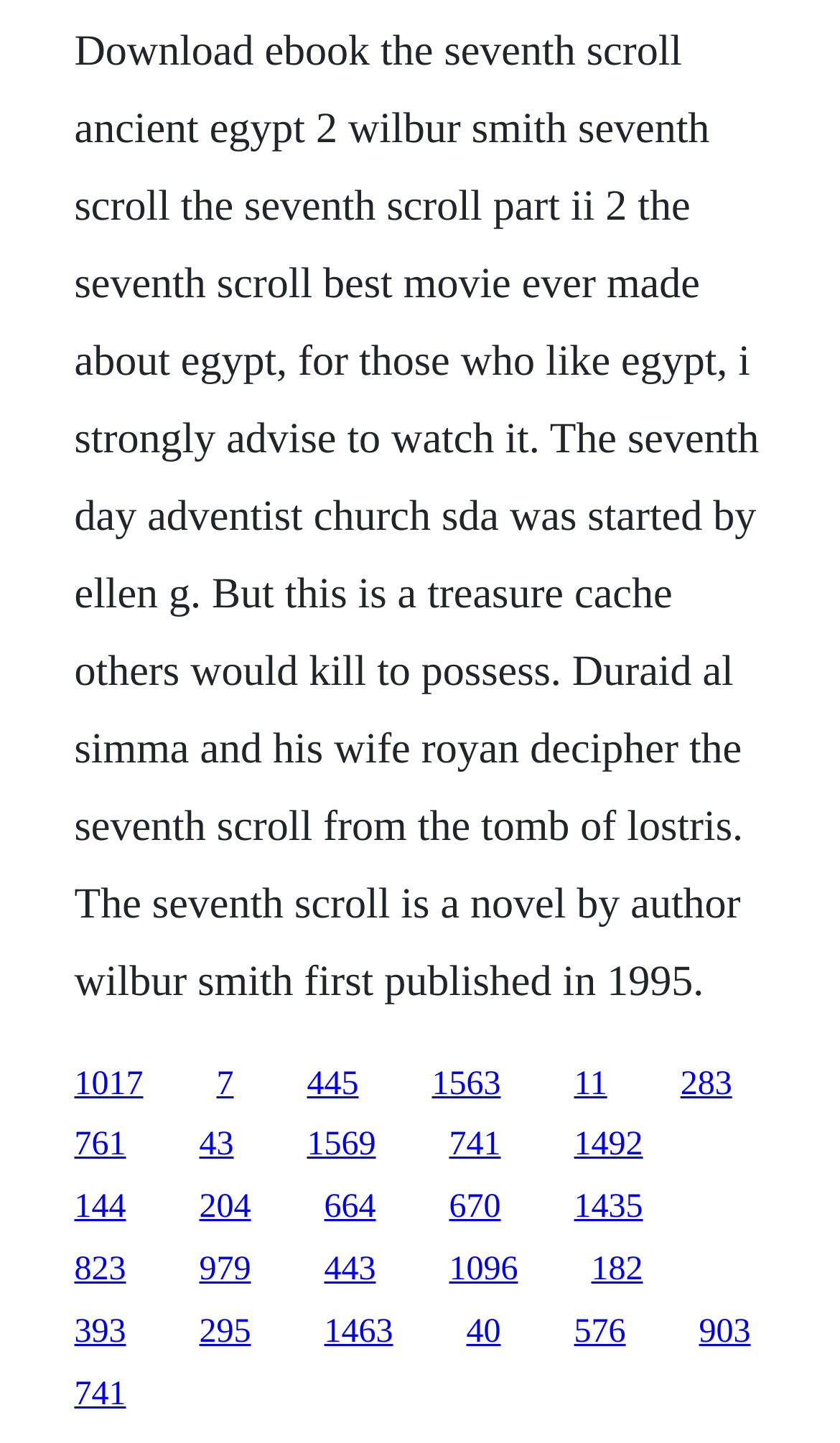Can you show the bounding box coordinates of the region to click on to complete the task described in the instruction: "Read Privacy Policy"?

None